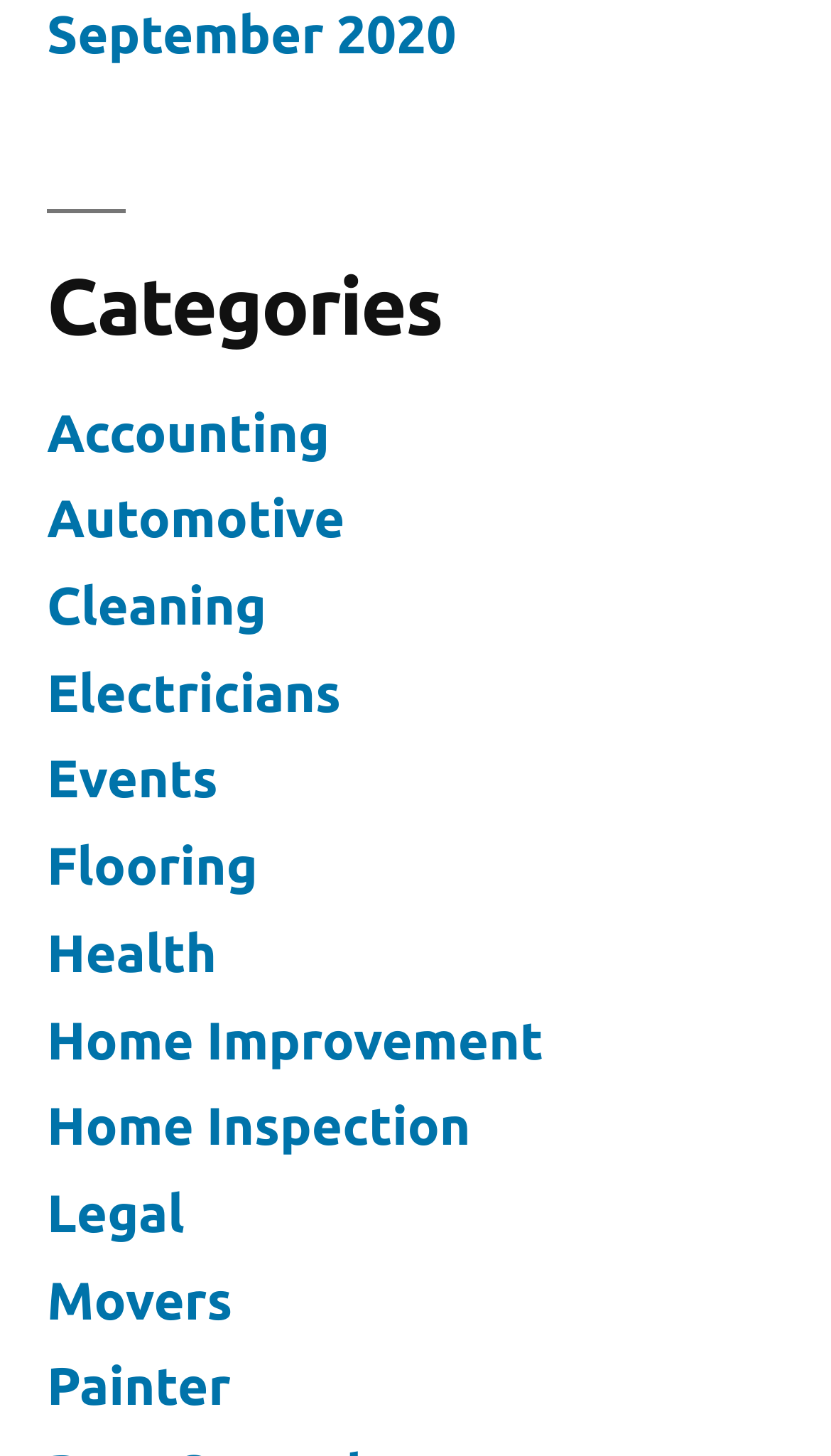Find the bounding box coordinates of the element to click in order to complete the given instruction: "view September 2020."

[0.056, 0.004, 0.549, 0.045]